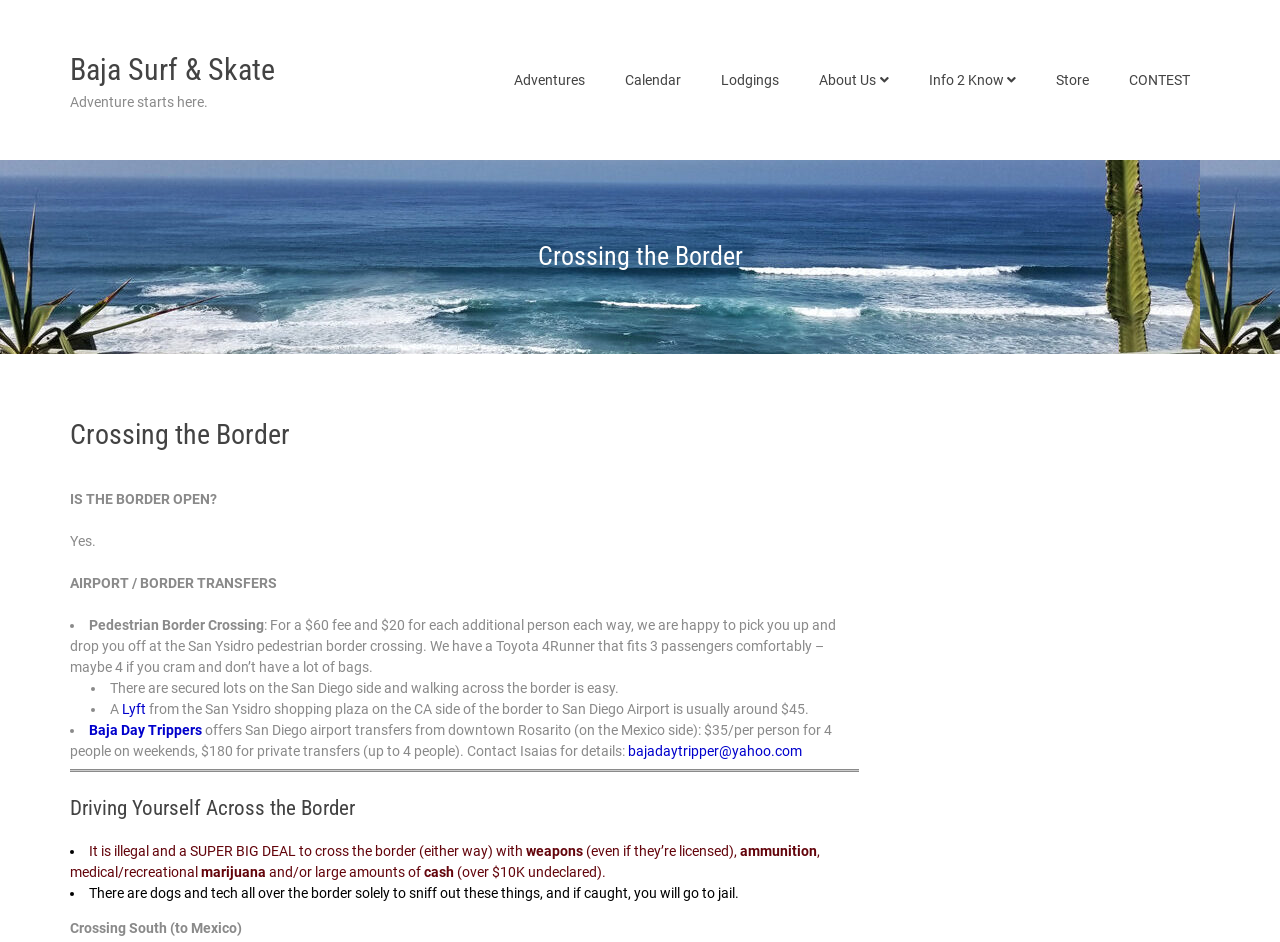What is the cost of private transfers with Baja Day Trippers?
Please answer the question with as much detail and depth as you can.

According to the webpage, Baja Day Trippers offers private transfers from downtown Rosarito to San Diego airport for $180 (up to 4 people).